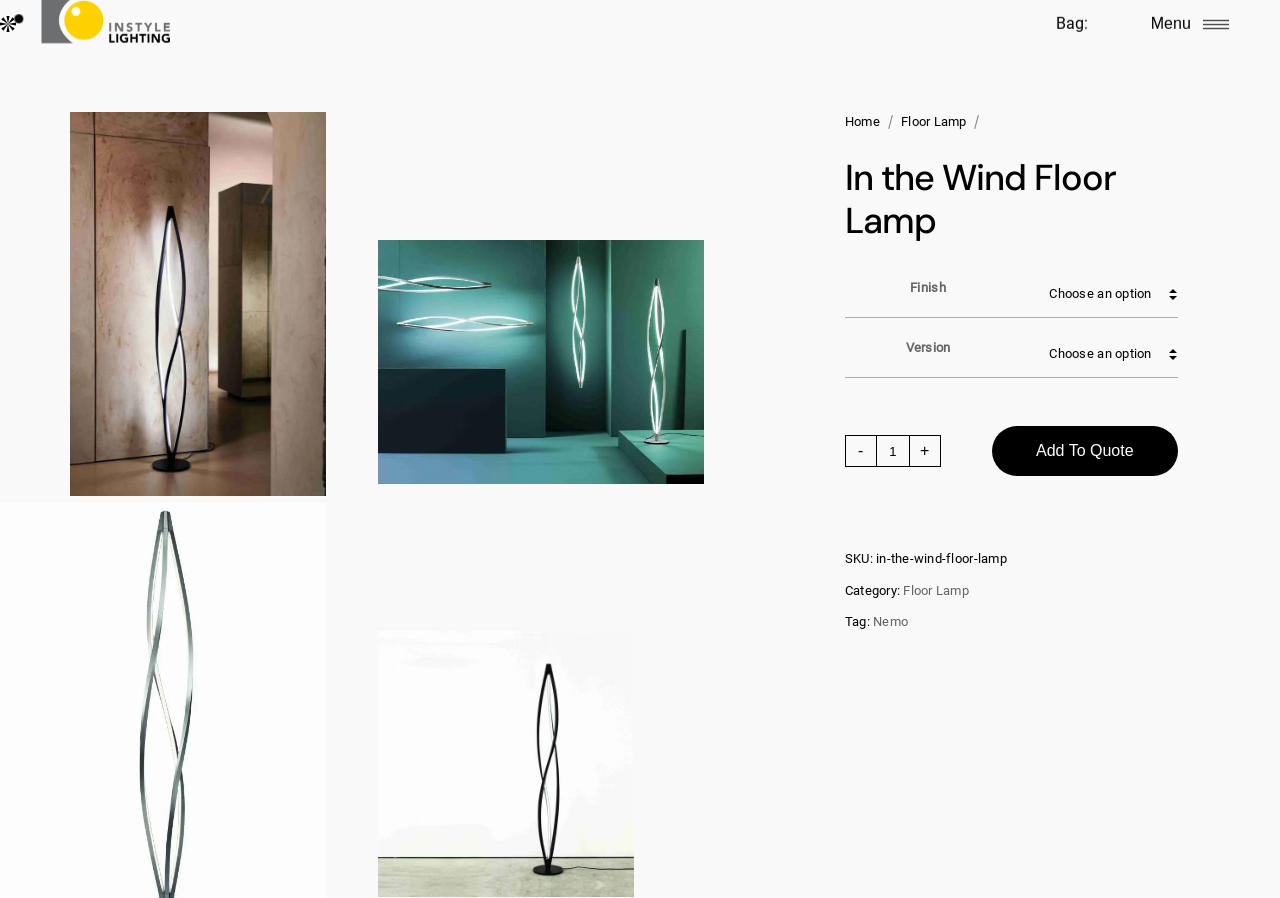Provide a brief response to the question below using a single word or phrase: 
What is the purpose of the '+' button?

Increase product quantity